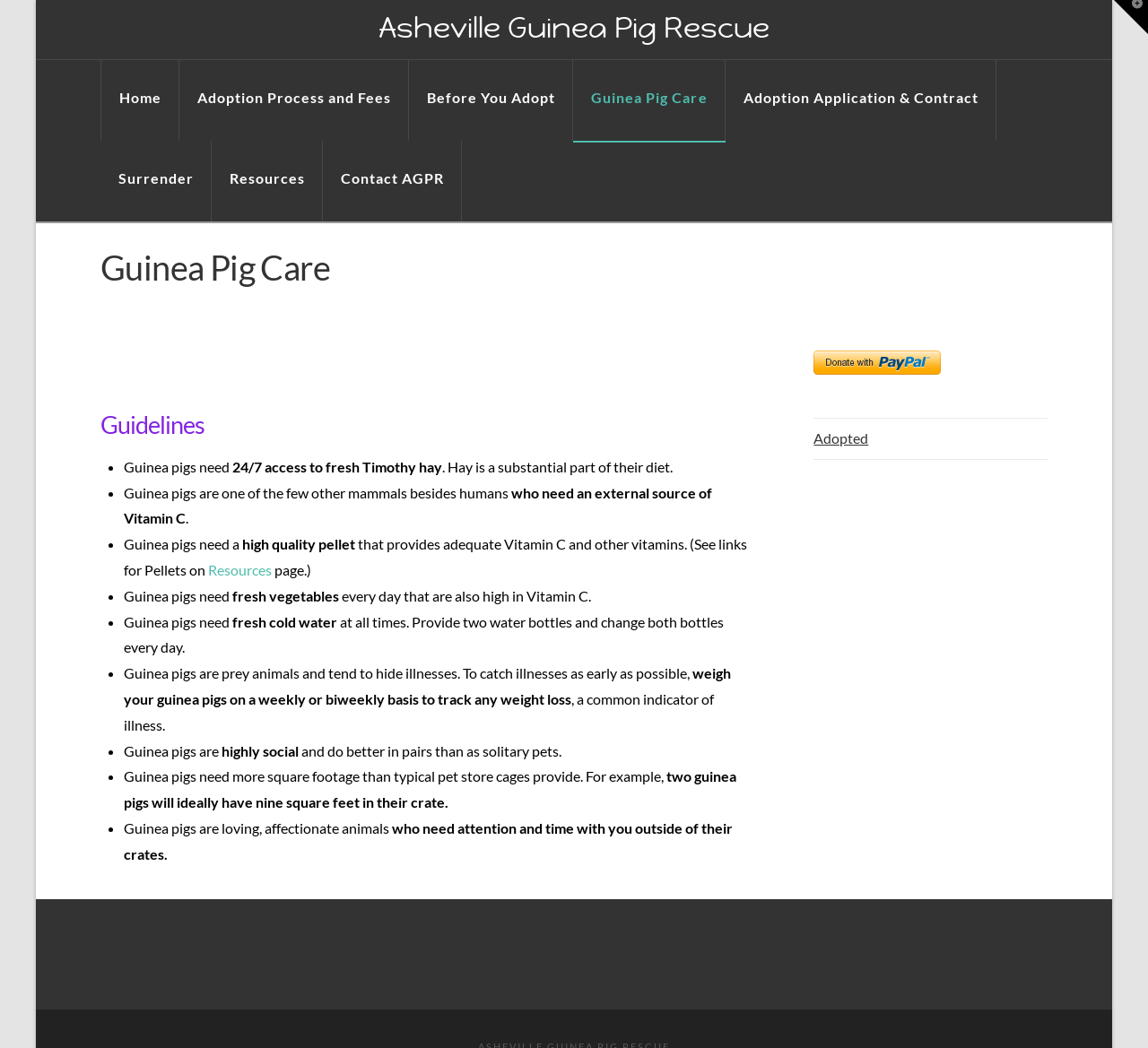Determine the bounding box coordinates of the clickable region to execute the instruction: "Click on the 'Contact AGPR' link". The coordinates should be four float numbers between 0 and 1, denoted as [left, top, right, bottom].

[0.281, 0.134, 0.403, 0.211]